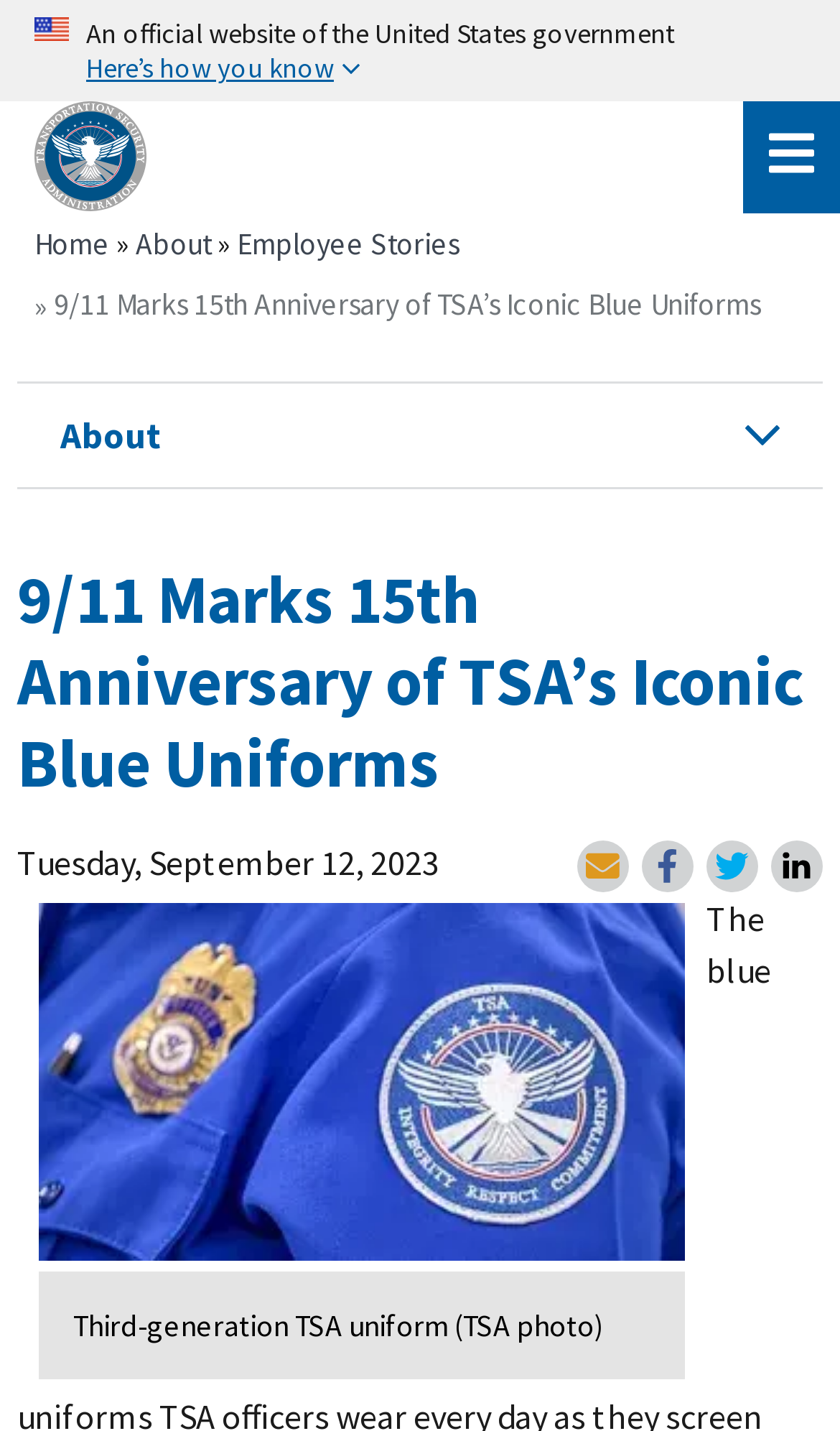Please mark the bounding box coordinates of the area that should be clicked to carry out the instruction: "Click the 'About' link".

[0.162, 0.156, 0.251, 0.184]